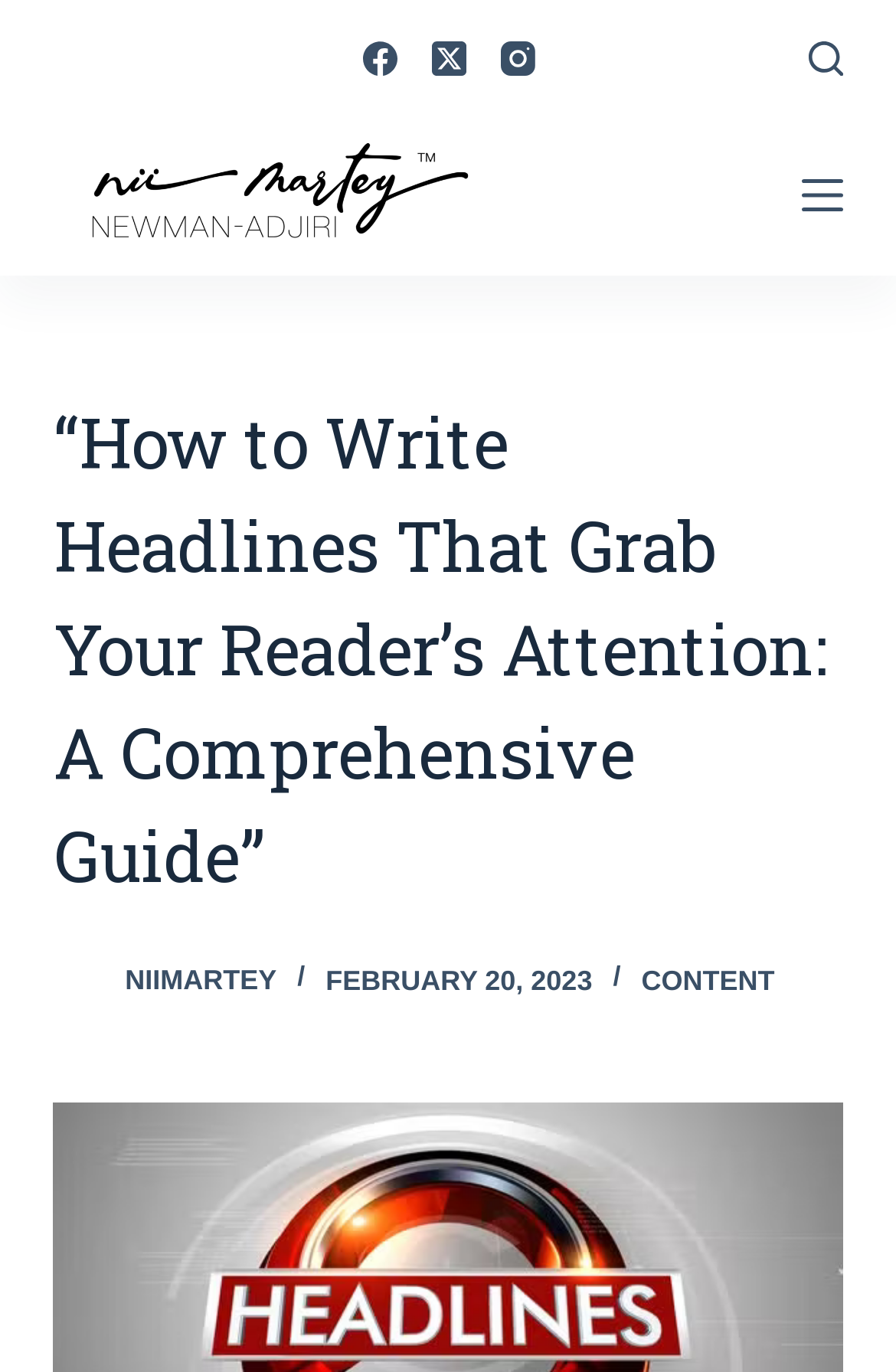Bounding box coordinates are specified in the format (top-left x, top-left y, bottom-right x, bottom-right y). All values are floating point numbers bounded between 0 and 1. Please provide the bounding box coordinate of the region this sentence describes: aria-label="X (Twitter)"

[0.481, 0.029, 0.519, 0.054]